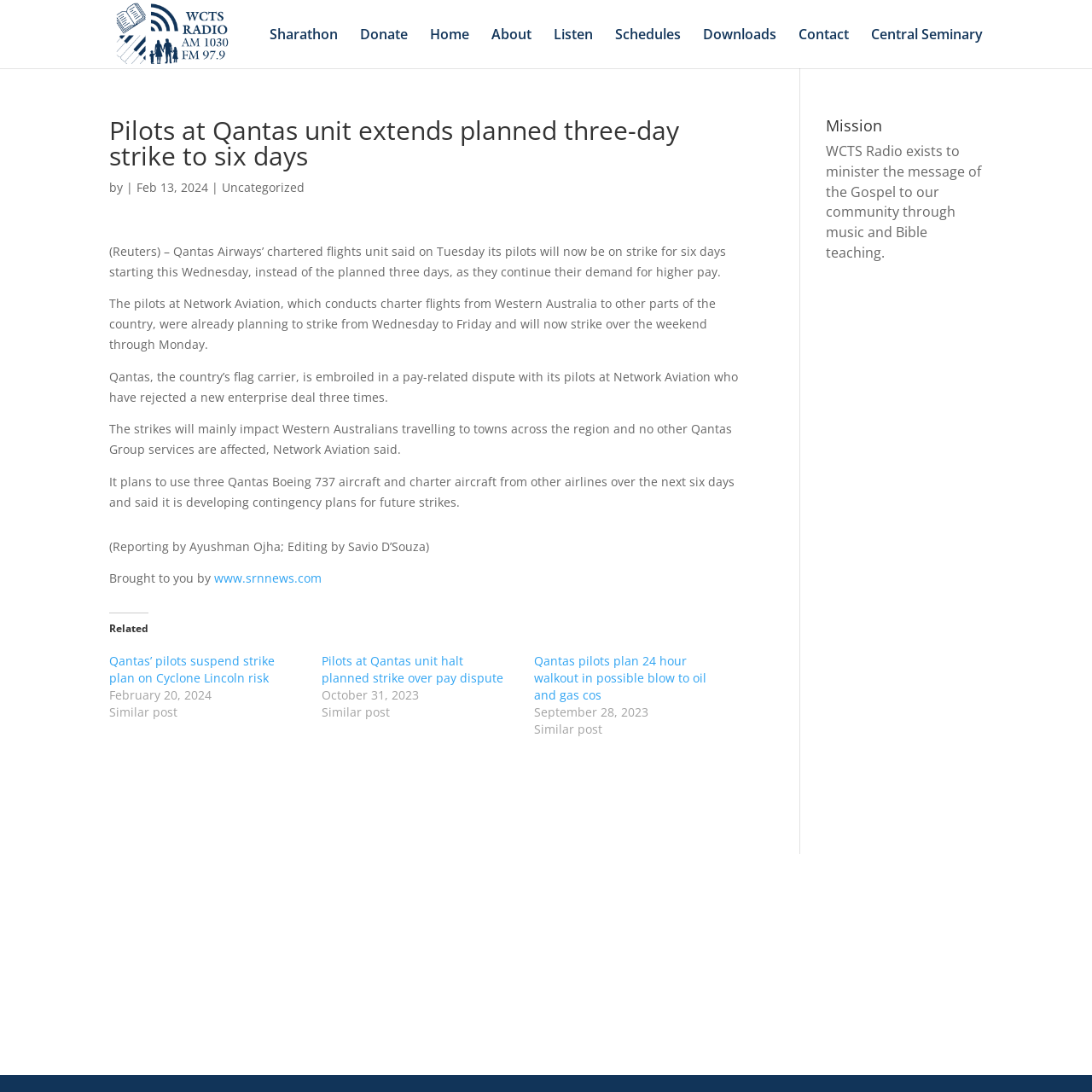Could you determine the bounding box coordinates of the clickable element to complete the instruction: "Click on the Donate link"? Provide the coordinates as four float numbers between 0 and 1, i.e., [left, top, right, bottom].

[0.33, 0.026, 0.373, 0.062]